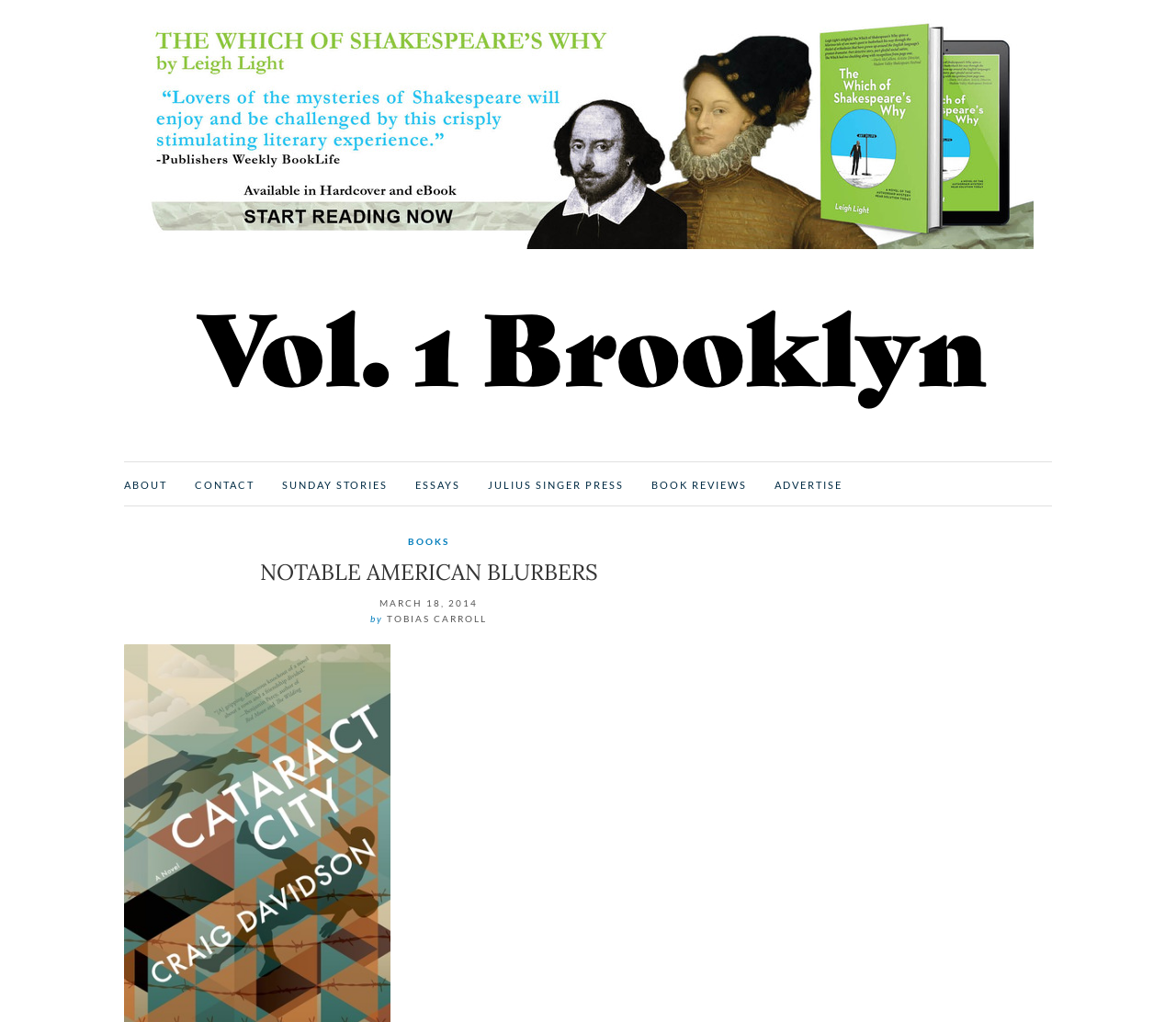Detail the features and information presented on the webpage.

The webpage appears to be a blog or literary website, with a focus on book reviews and essays. At the top left of the page, there is a link to the website's homepage, "Notable American Blurbers – Vol. 1 Brooklyn", which is also the title of the webpage. Below this, there is a heading with the same title, accompanied by an image of the website's logo.

To the right of the logo, there are several links to different sections of the website, including "ABOUT", "CONTACT", "SUNDAY STORIES", "ESSAYS", "JULIUS SINGER PRESS", "BOOK REVIEWS", and "ADVERTISE". These links are arranged horizontally across the top of the page.

Below these links, there is a heading that reads "NOTABLE AMERICAN BLURBERS", followed by a timestamp indicating that the content was posted on March 18, 2014. The author of the post is credited as Tobias Carroll.

The main content of the webpage appears to be a blog post or article, which begins with a brief mention of a forthcoming novel by Craig Davidson, titled "Cataract City". The post is written in a conversational tone, with the author sharing their thoughts and impressions of the book.

There are no images within the main content of the webpage, aside from the website's logo at the top. The overall layout is clean and easy to navigate, with clear headings and concise text.